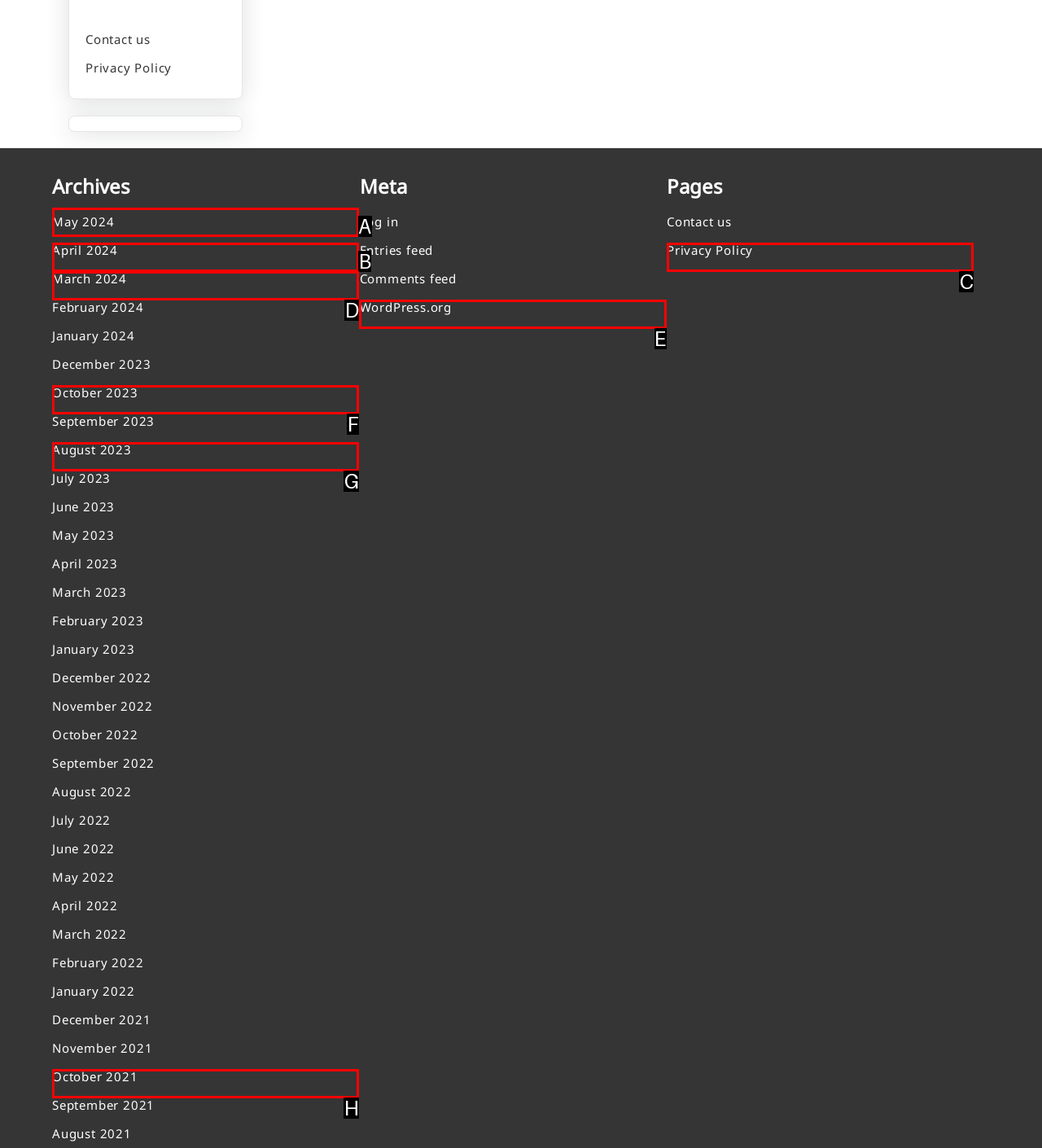Identify the HTML element I need to click to complete this task: Go to May 2024 Provide the option's letter from the available choices.

A